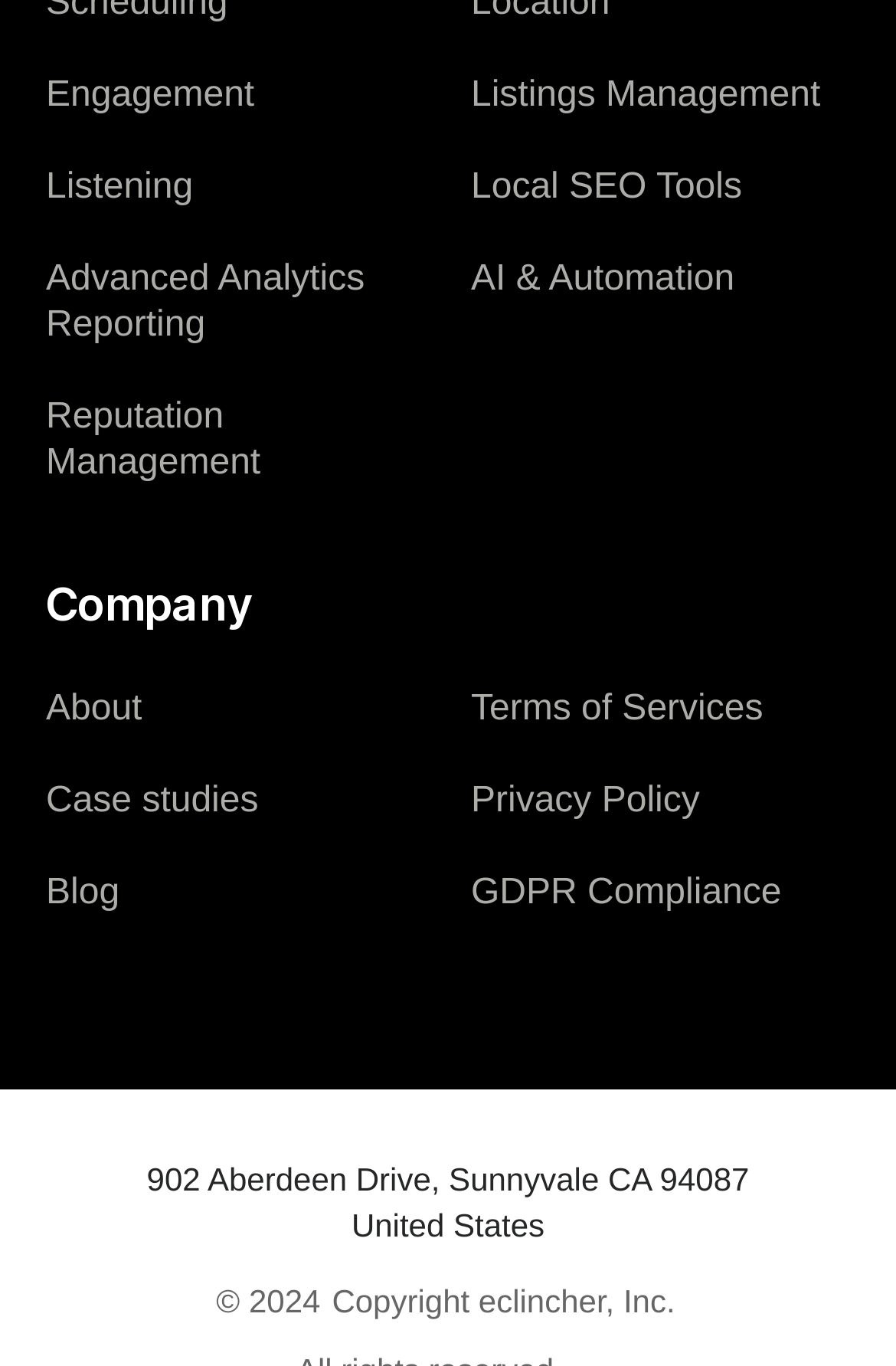Pinpoint the bounding box coordinates of the area that must be clicked to complete this instruction: "Explore K-Pop News Blogspot".

None